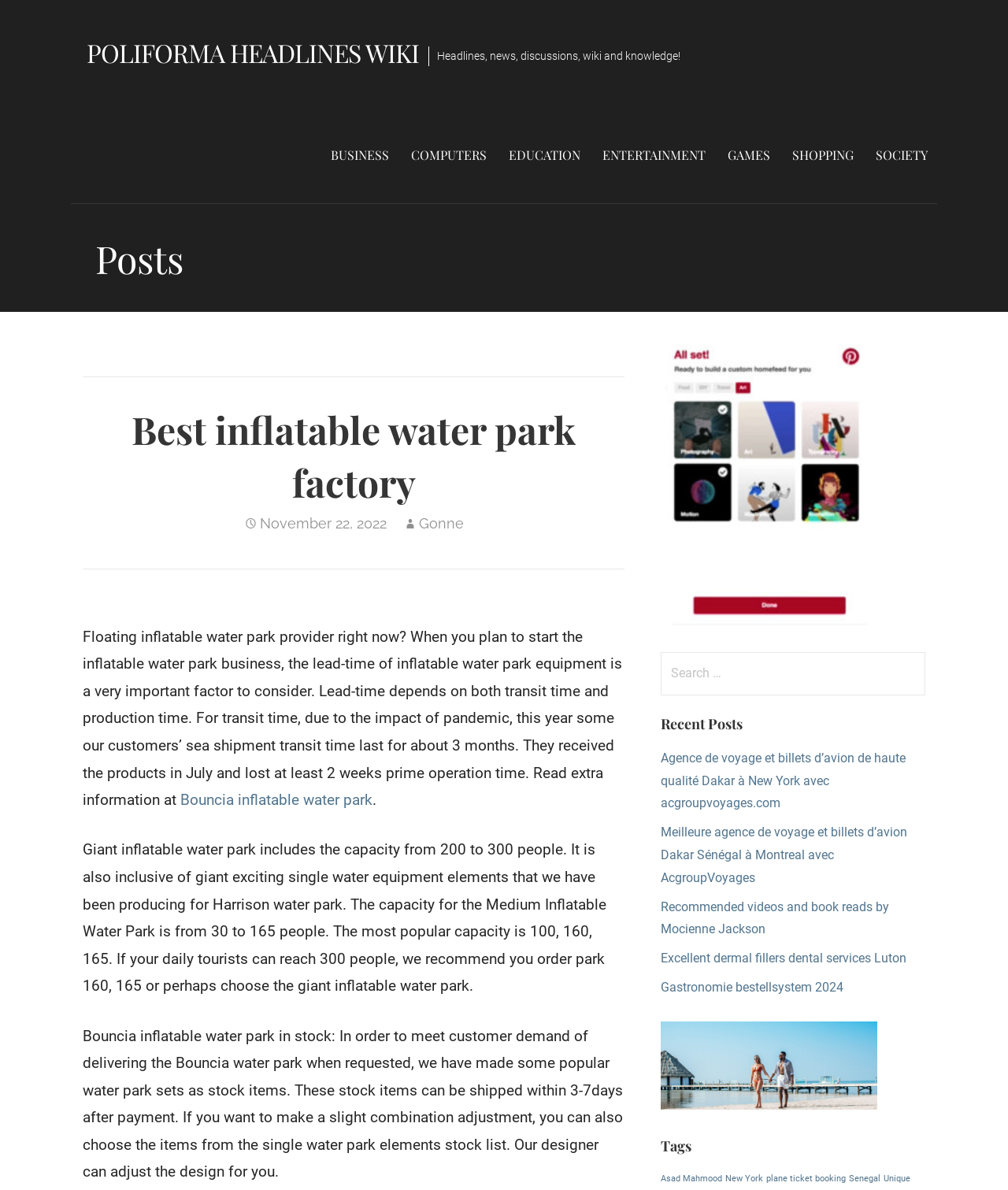Determine the bounding box for the described HTML element: "Shopping". Ensure the coordinates are four float numbers between 0 and 1 in the format [left, top, right, bottom].

[0.777, 0.088, 0.856, 0.171]